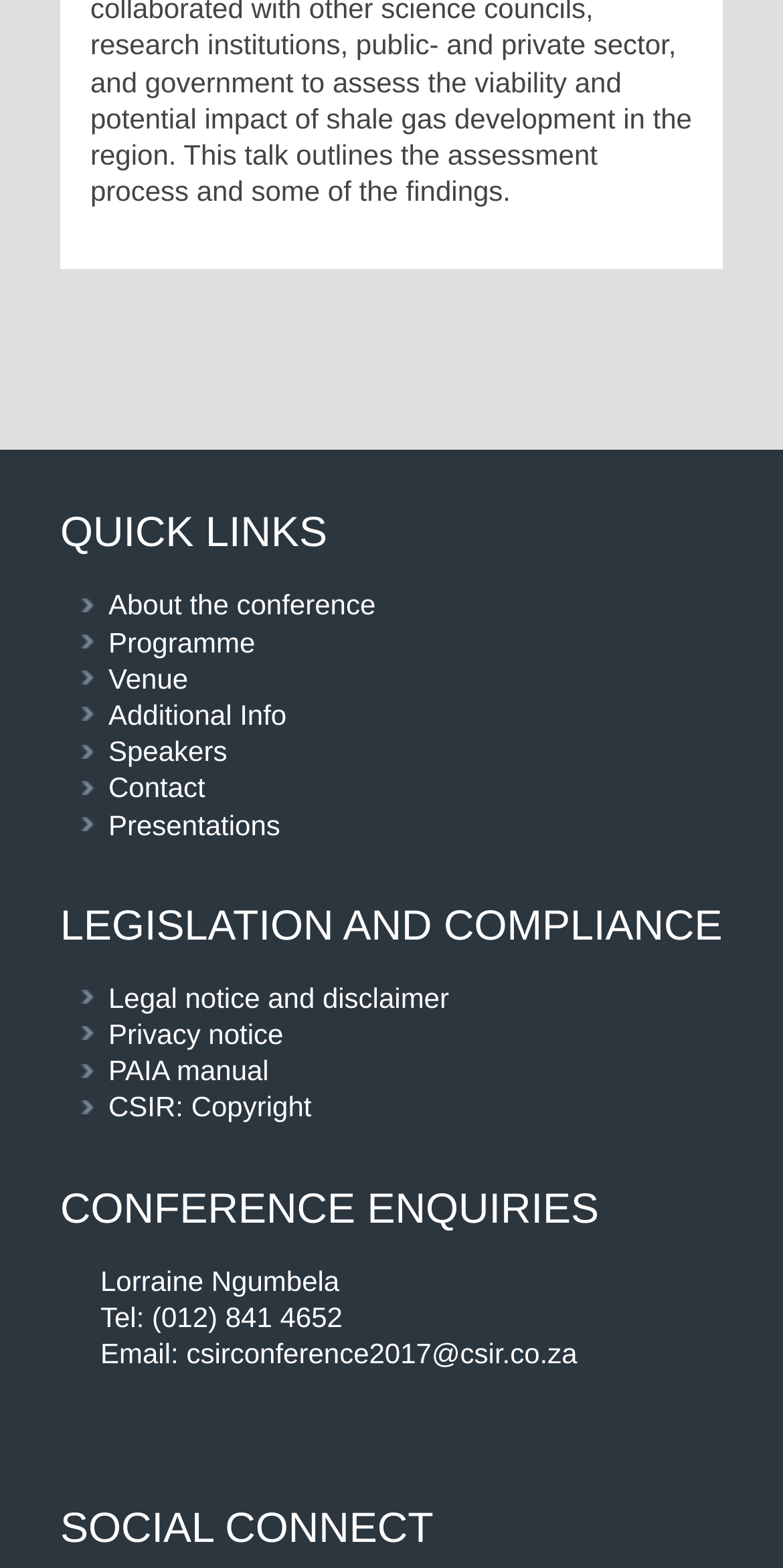From the webpage screenshot, identify the region described by Speakers. Provide the bounding box coordinates as (top-left x, top-left y, bottom-right x, bottom-right y), with each value being a floating point number between 0 and 1.

[0.103, 0.468, 0.923, 0.491]